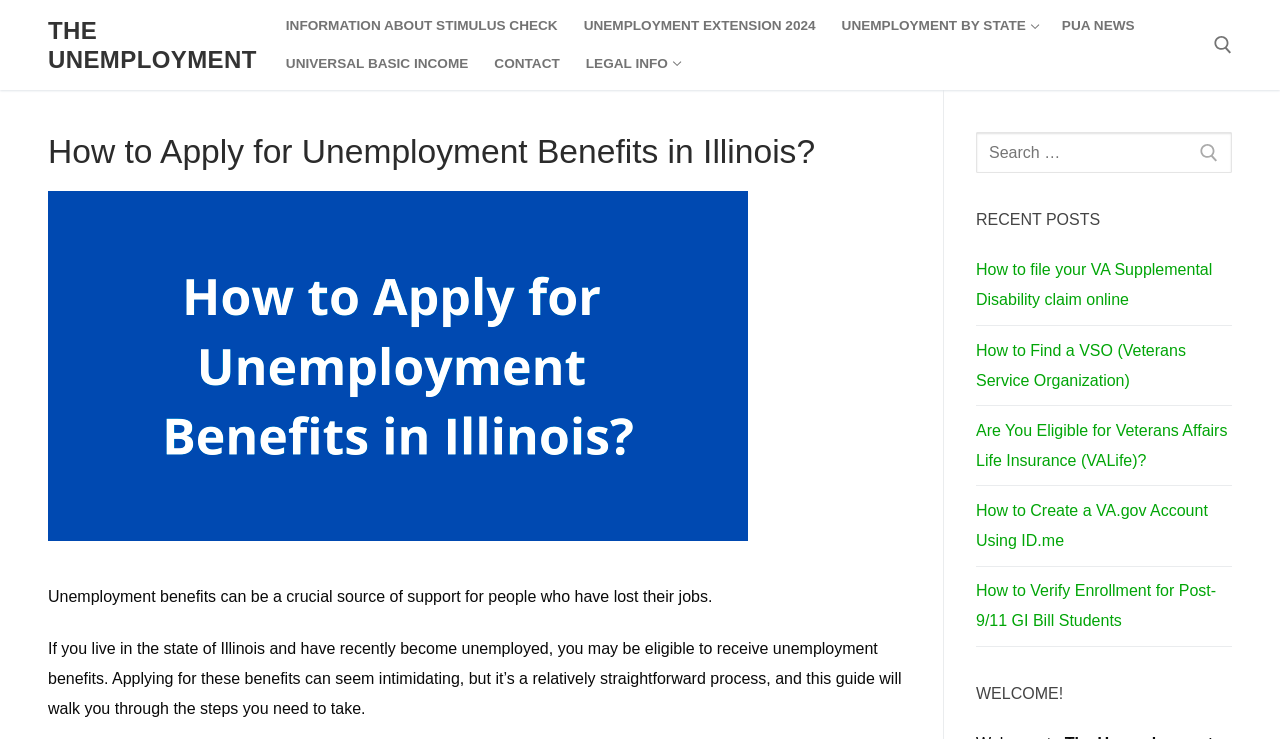What type of content is listed under 'RECENT POSTS'?
Look at the webpage screenshot and answer the question with a detailed explanation.

The 'RECENT POSTS' section lists several links to articles, including 'How to file your VA Supplemental Disability claim online', 'How to Find a VSO (Veterans Service Organization)', and others, which suggests that the webpage is a blog or informational website that publishes articles on various topics.